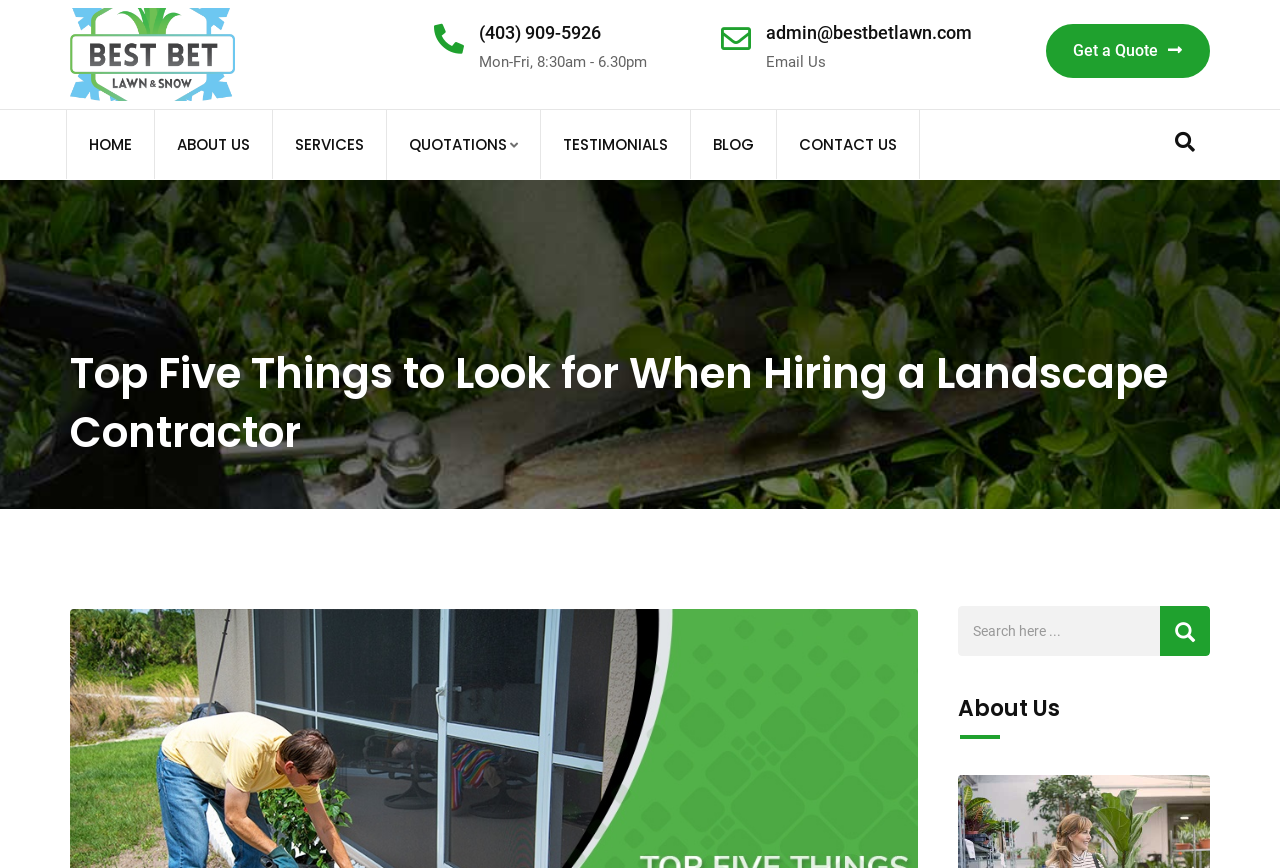Specify the bounding box coordinates of the region I need to click to perform the following instruction: "Send an email". The coordinates must be four float numbers in the range of 0 to 1, i.e., [left, top, right, bottom].

[0.598, 0.025, 0.759, 0.05]